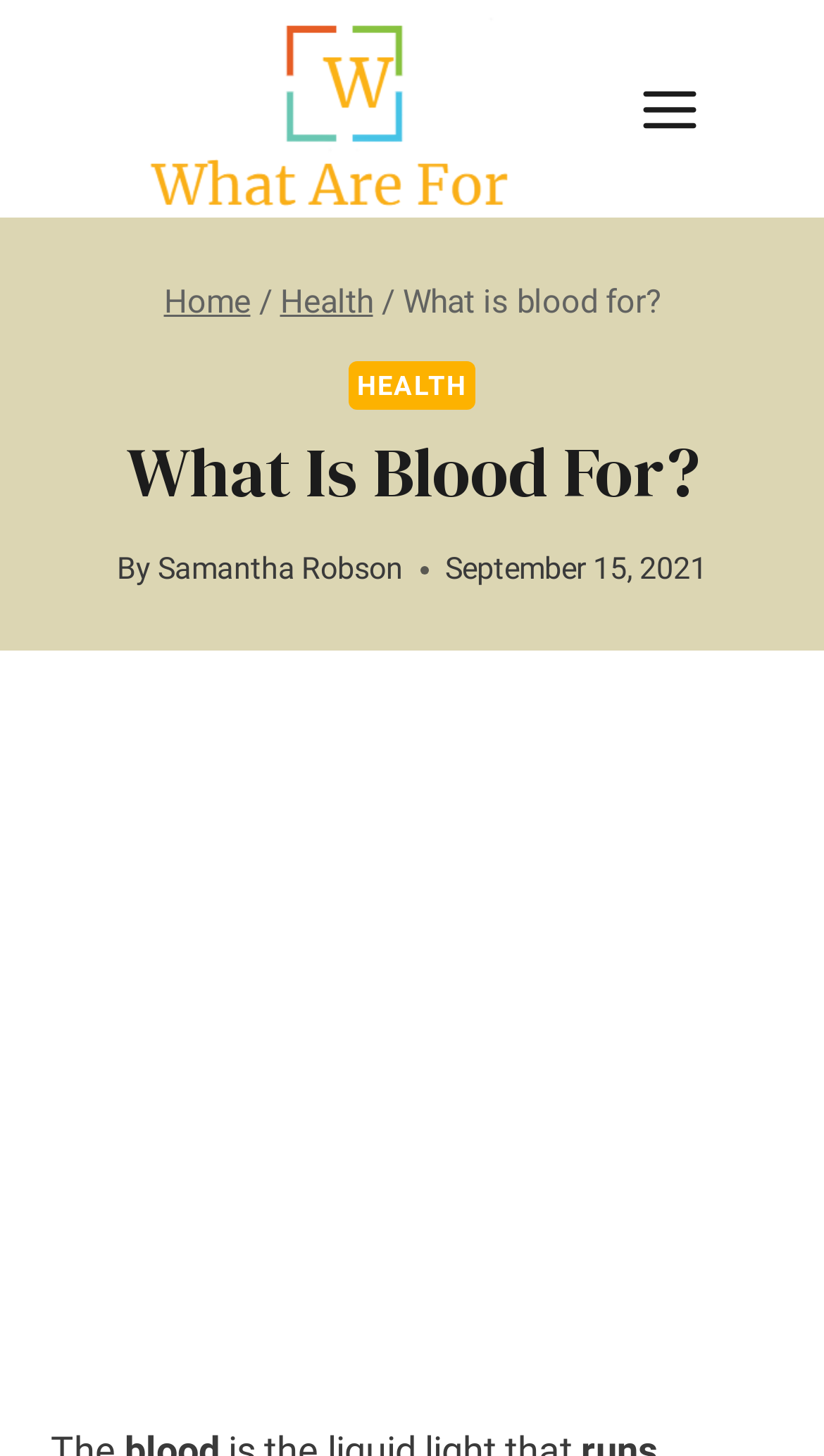Please extract the title of the webpage.

What Is Blood For?